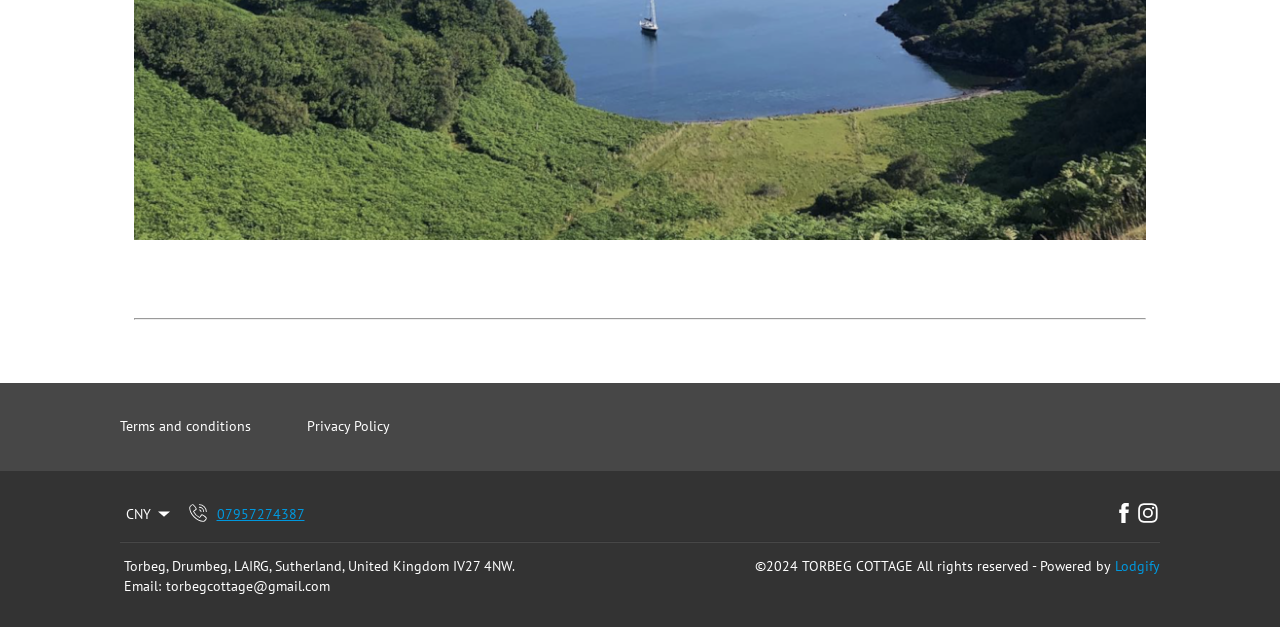What is the phone number provided?
Look at the image and answer the question using a single word or phrase.

07957274387